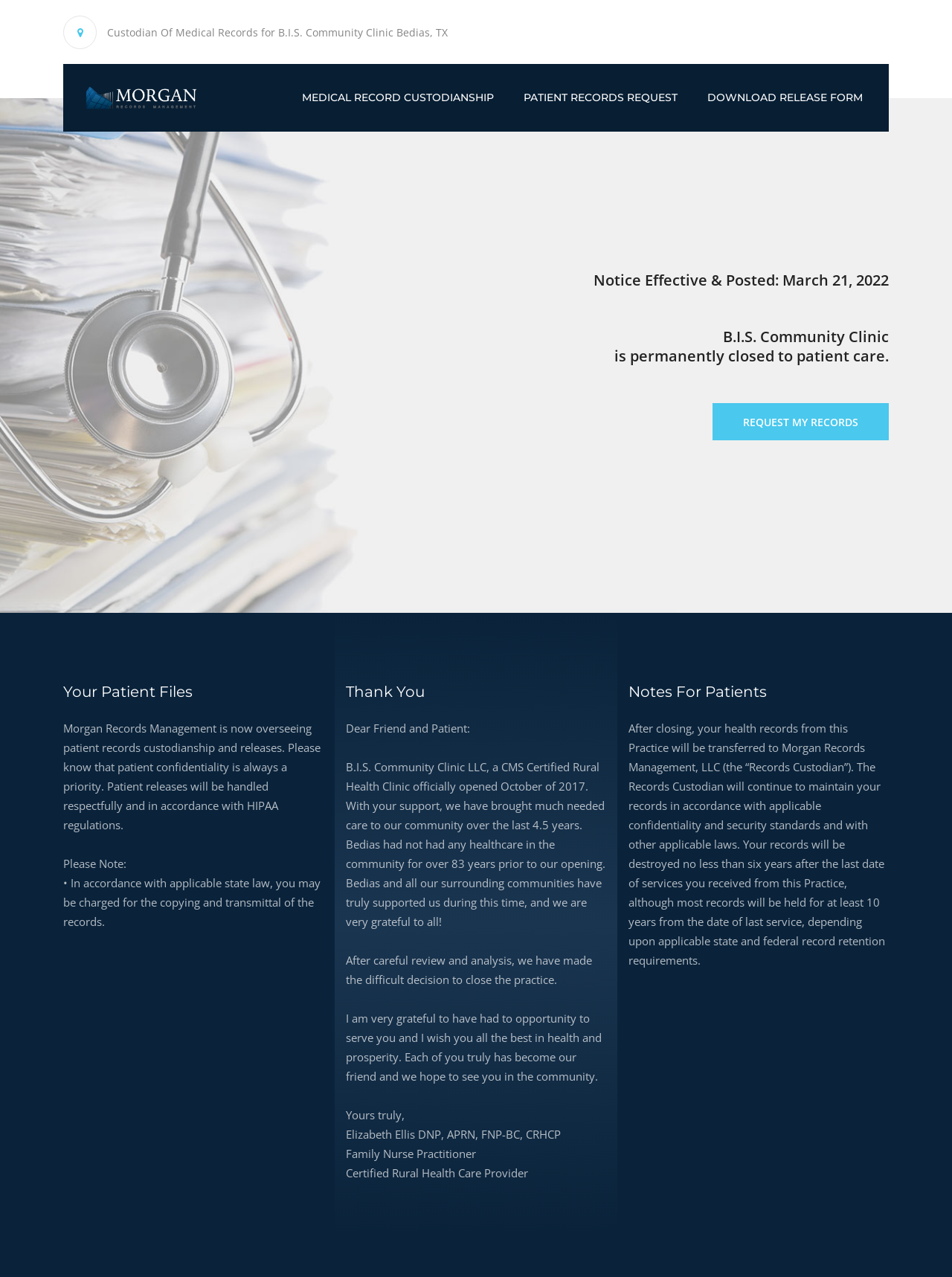What is the purpose of Morgan Records Management?
Using the image as a reference, give a one-word or short phrase answer.

Overseeing patient records custodianship and releases